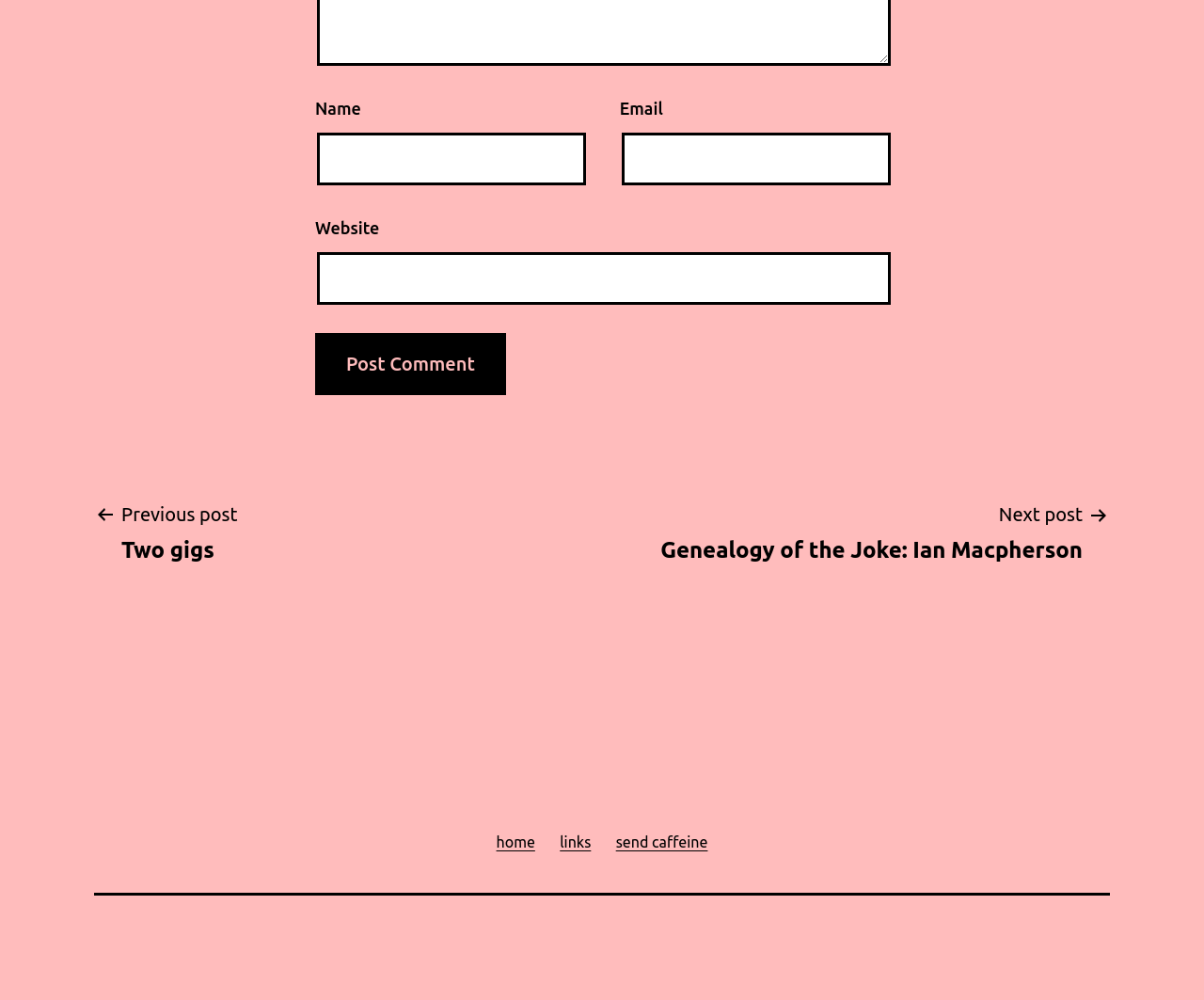Carefully examine the image and provide an in-depth answer to the question: What is the purpose of the 'Email' textbox?

The 'Email' textbox is located below the 'Email' label, suggesting that it is used to enter an email address, possibly for comment submission or subscription purposes.